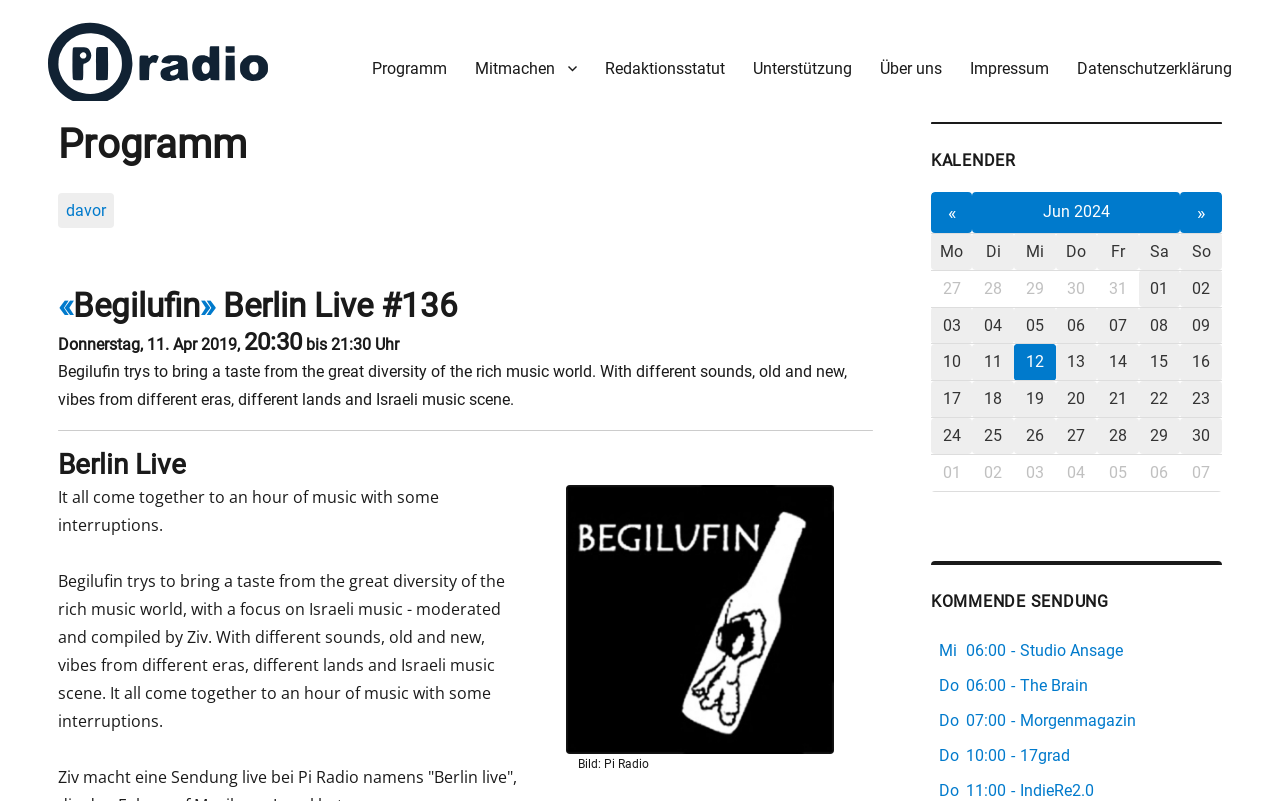Give a detailed account of the webpage's layout and content.

The webpage is about Begilufin, a radio program on Berlin Live, with a focus on Israeli music. At the top, there is a logo image and a link, followed by a heading "Freies Radio in Berlin" (Free Radio in Berlin). Below this, there is a header section with a heading "Programm" (Program) and a link "davor" (previous). 

The main content section is divided into two parts. On the left, there is a description of the program Begilufin, which tries to bring a taste of the diverse music world, with a focus on Israeli music. There is also a figure with an image and a caption "Bild: Pi Radio" (Image: Pi Radio). 

On the right, there is a calendar section with a heading "KALENDER" (Calendar). The calendar is presented in a table format, with column headers for the days of the week (Monday to Sunday) and rows for the dates of the month. Each cell in the table contains a link to a specific date. 

At the bottom of the page, there is a footer section with a separator line and a text "88,4 MHz - Pi Radio", indicating the radio frequency and the radio station name.